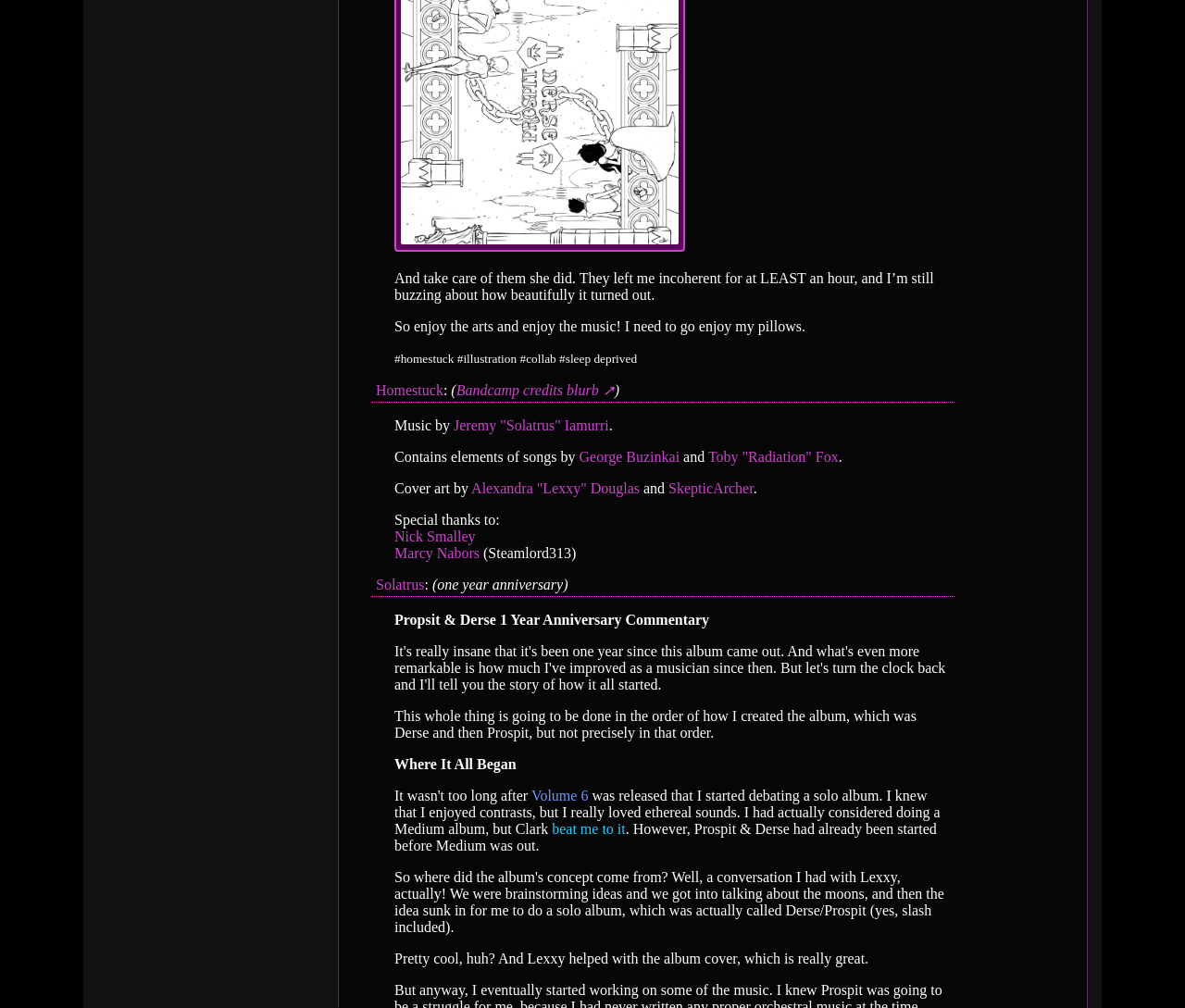What is the name of the volume mentioned? Observe the screenshot and provide a one-word or short phrase answer.

Volume 6